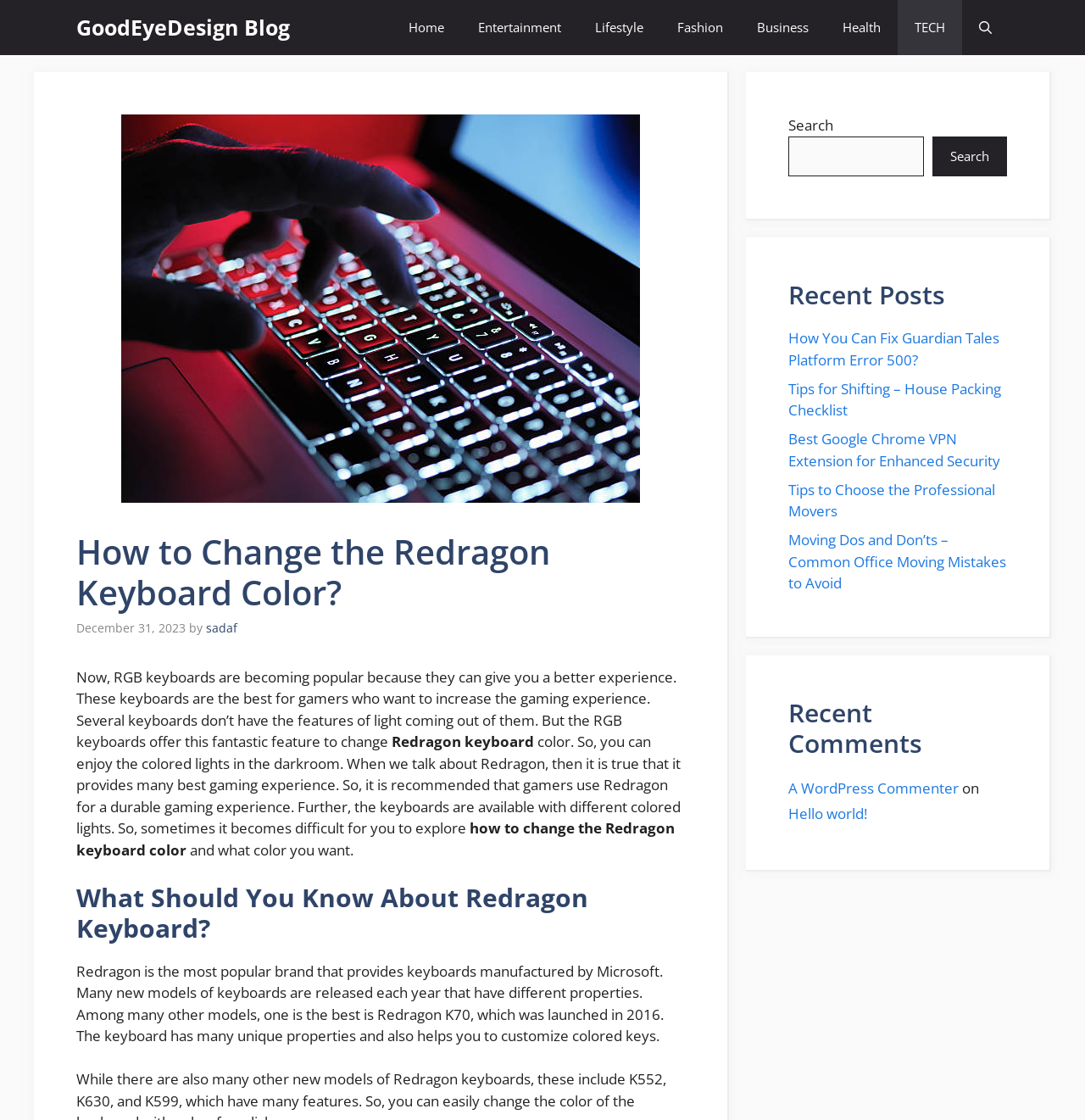Please specify the bounding box coordinates of the area that should be clicked to accomplish the following instruction: "Read the 'How to Change the Redragon Keyboard Color?' article". The coordinates should consist of four float numbers between 0 and 1, i.e., [left, top, right, bottom].

[0.07, 0.475, 0.631, 0.547]